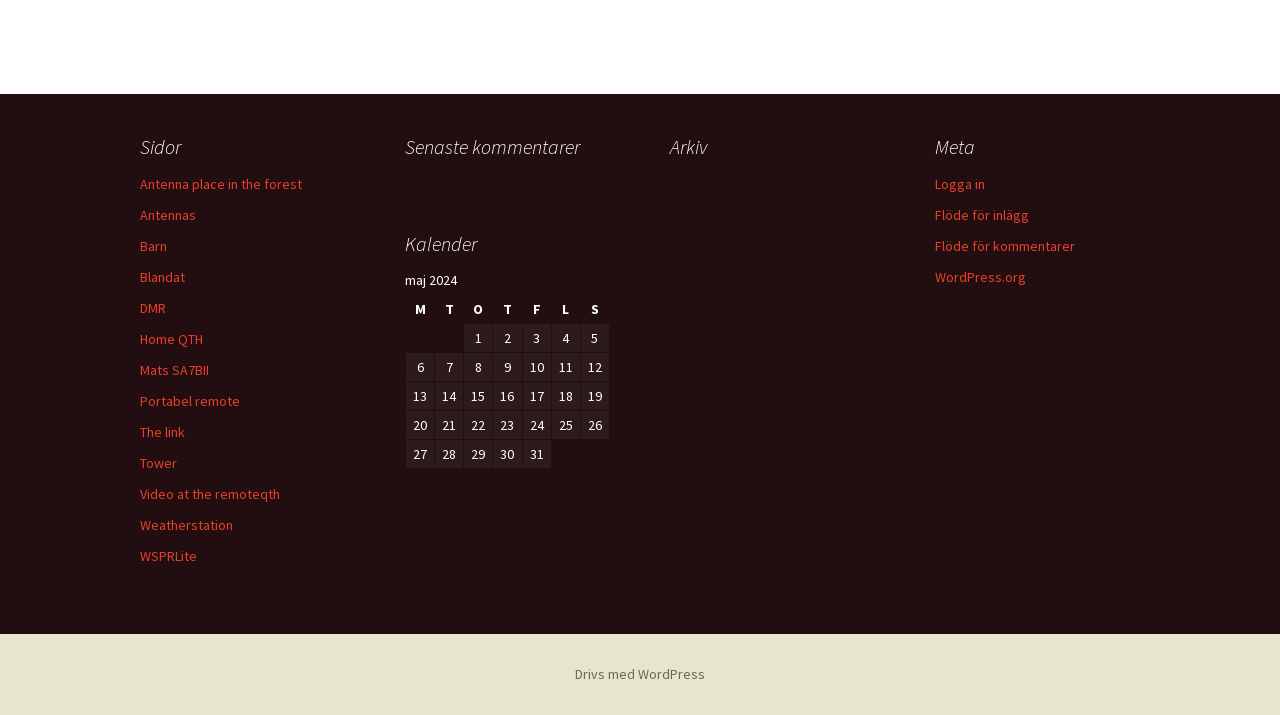How many columns are in the calendar table?
Look at the image and respond with a one-word or short phrase answer.

7